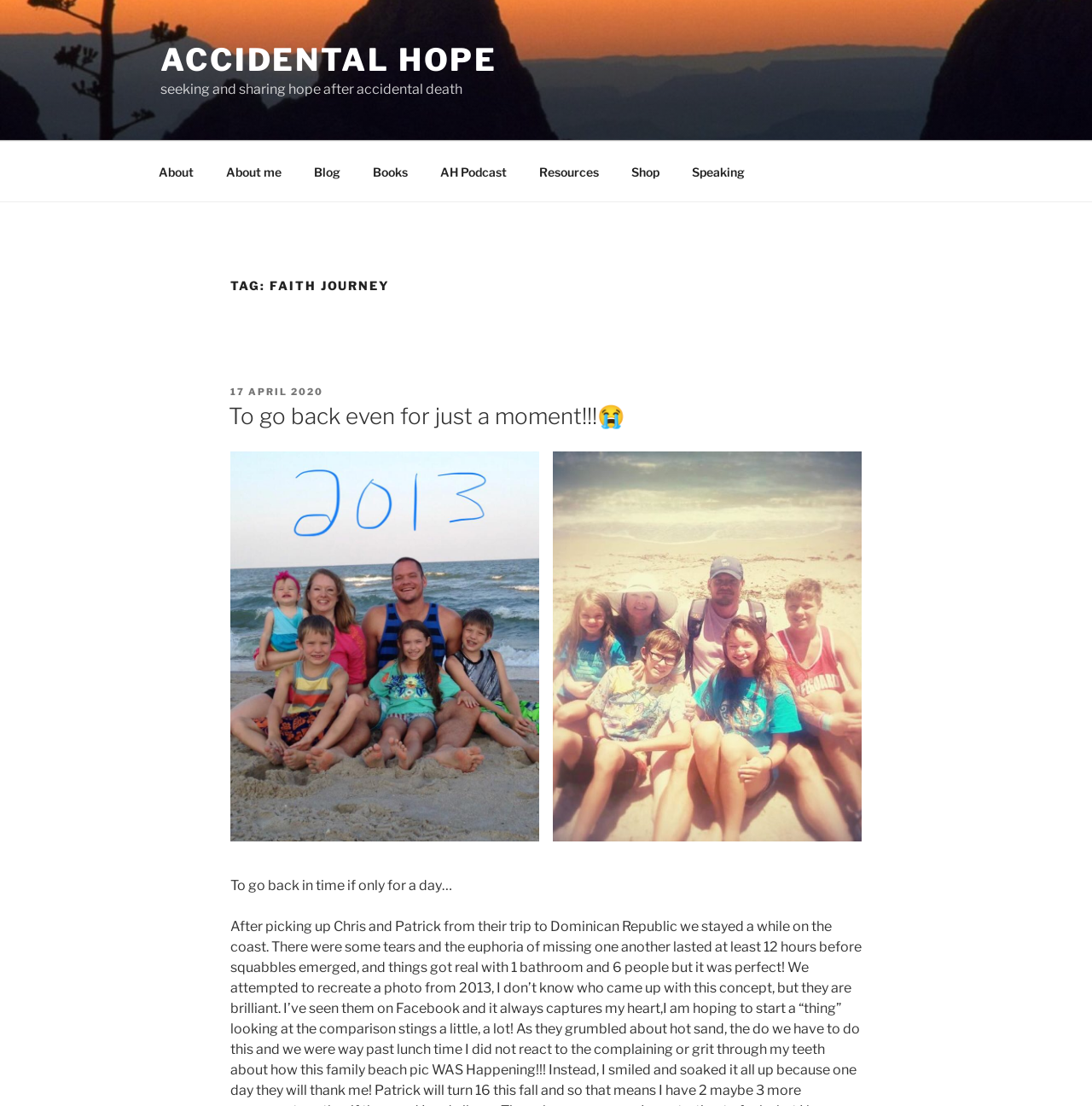Based on the image, give a detailed response to the question: When was the blog post 'To go back even for just a moment!!!' published?

The static text 'POSTED ON' is followed by a link '17 APRIL 2020', which suggests that the blog post 'To go back even for just a moment!!!' was published on this date.